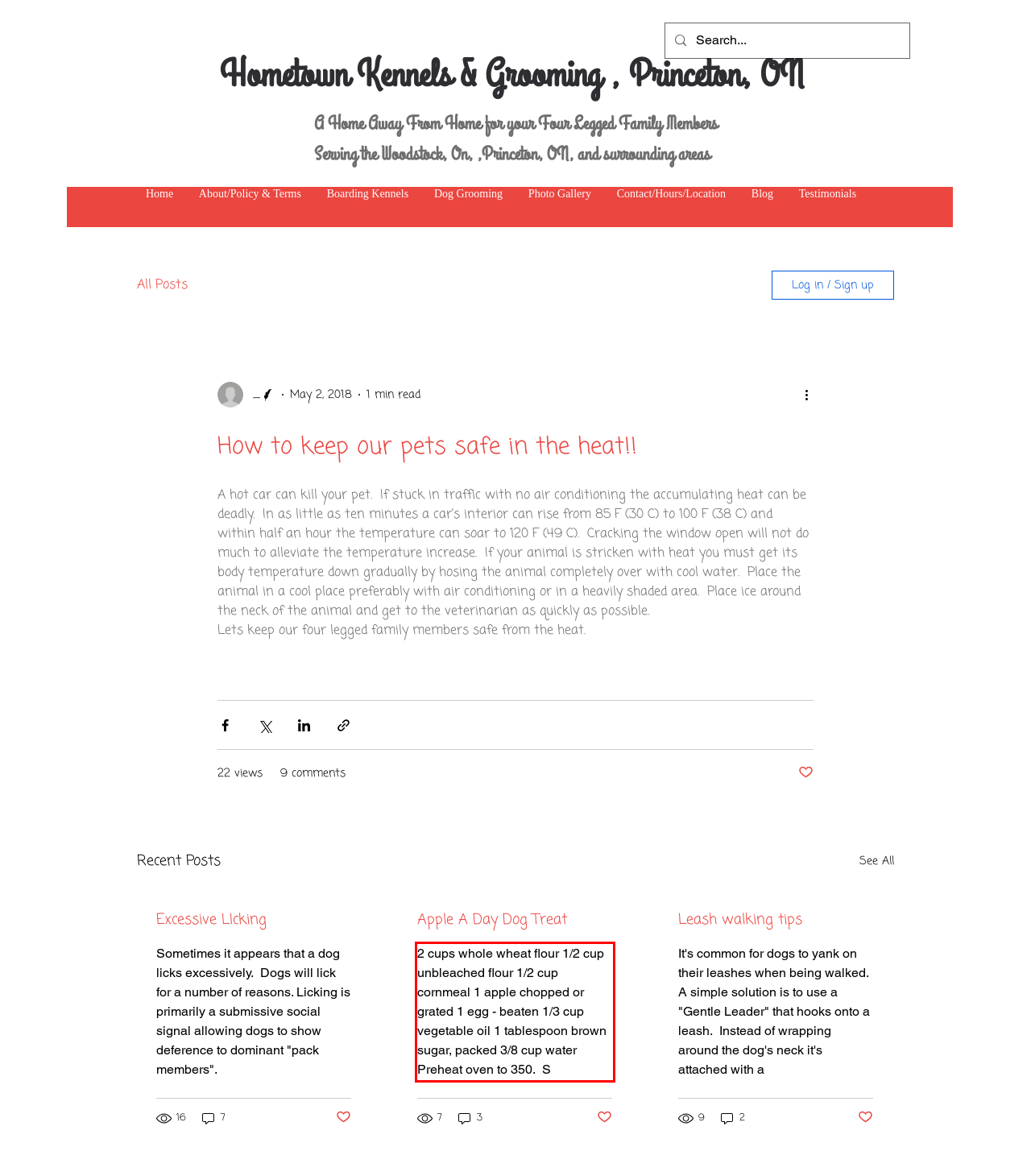Given a webpage screenshot with a red bounding box, perform OCR to read and deliver the text enclosed by the red bounding box.

2 cups whole wheat flour 1/2 cup unbleached flour 1/2 cup cornmeal 1 apple chopped or grated 1 egg - beaten 1/3 cup vegetable oil 1 tablespoon brown sugar, packed 3/8 cup water Preheat oven to 350. S